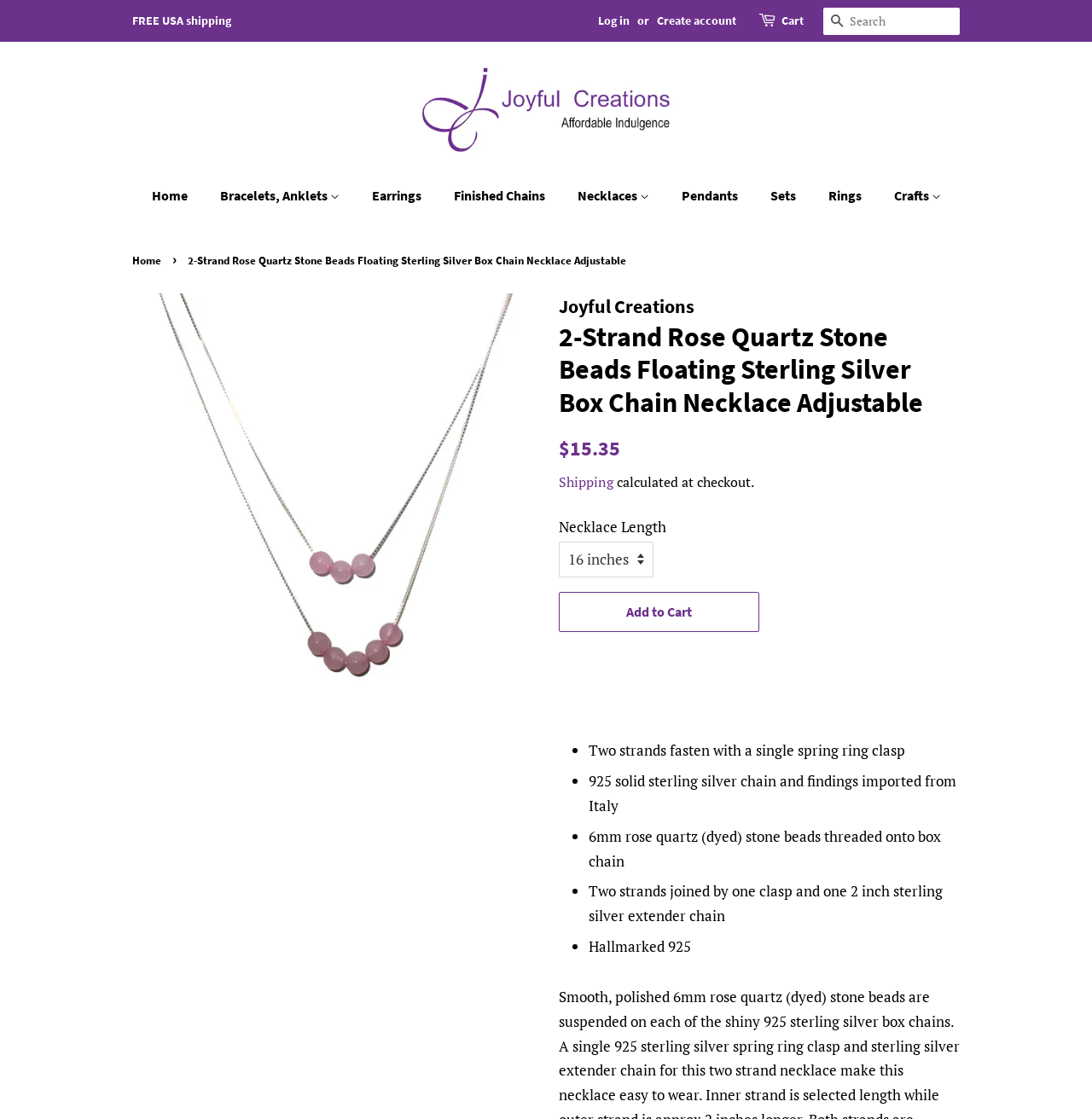Give the bounding box coordinates for the element described as: "Add to Cart".

[0.512, 0.529, 0.695, 0.565]